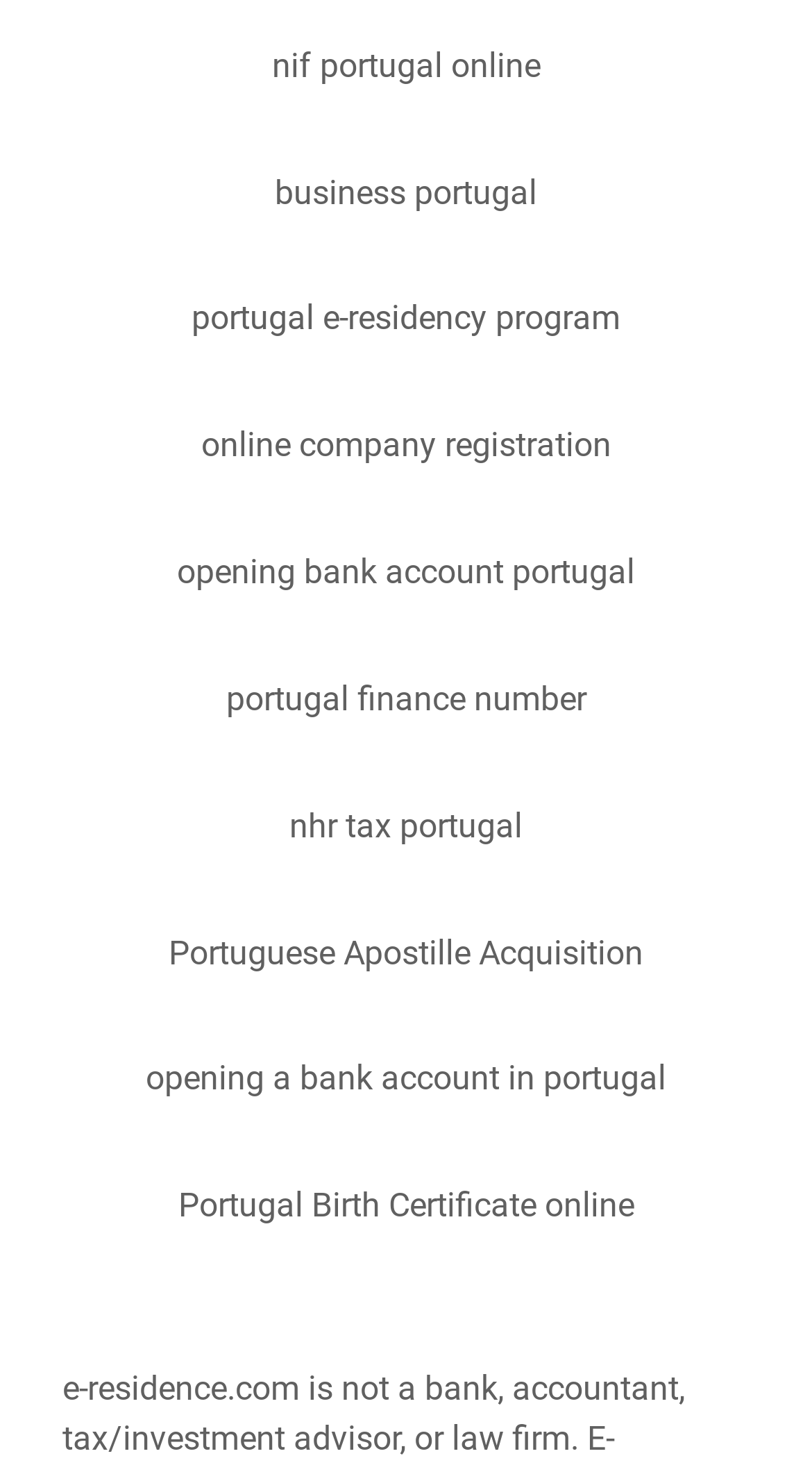What is the topic of the webpage?
Look at the image and respond with a one-word or short-phrase answer.

Portugal